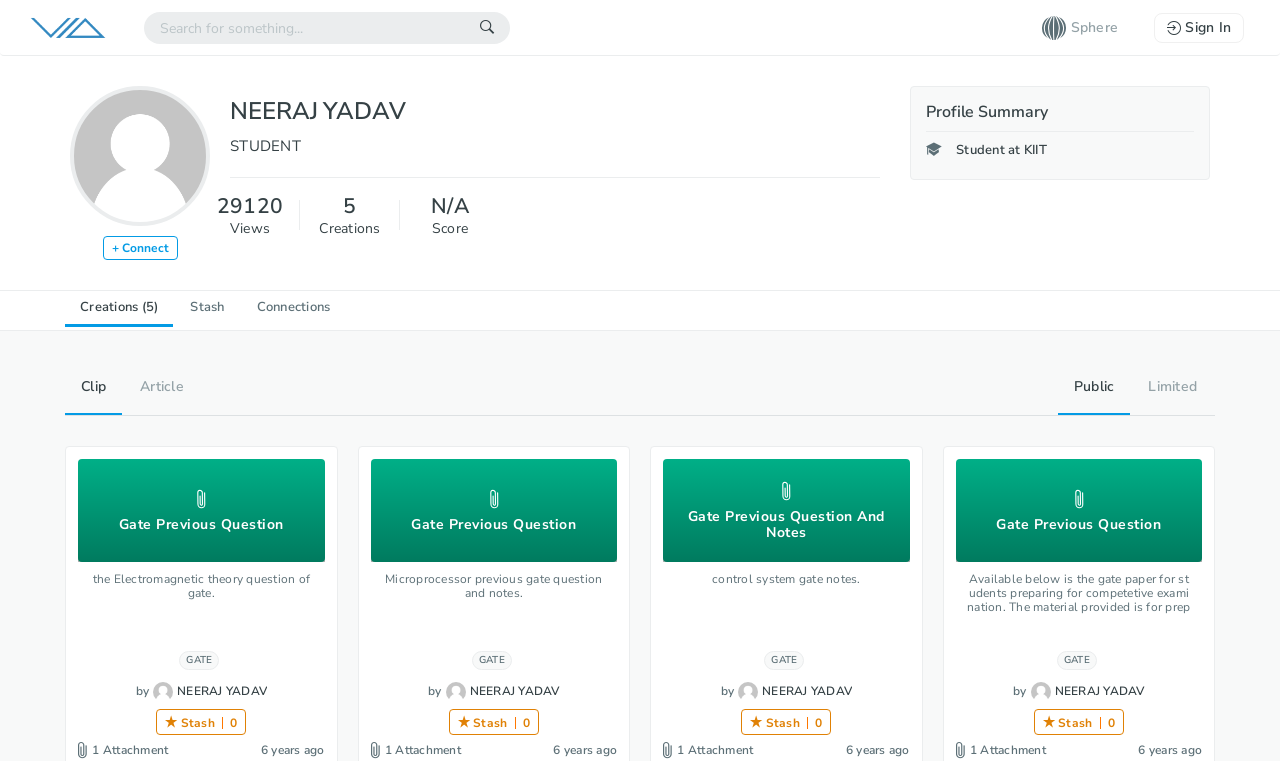What is the topic of the first gate previous question?
Based on the screenshot, answer the question with a single word or phrase.

Electromagnetic theory